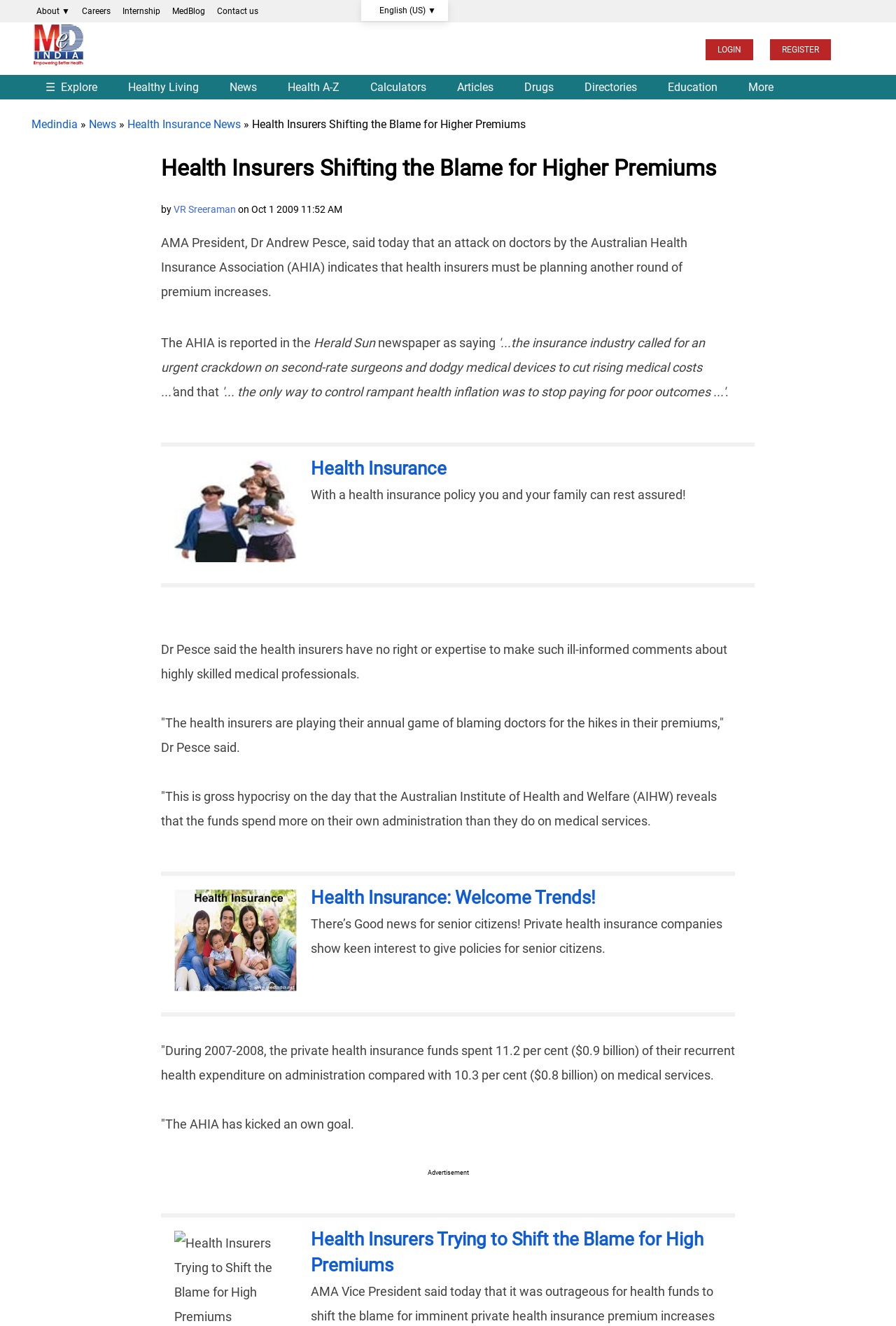Please identify the bounding box coordinates of where to click in order to follow the instruction: "Read Health Insurance News".

[0.142, 0.089, 0.269, 0.099]